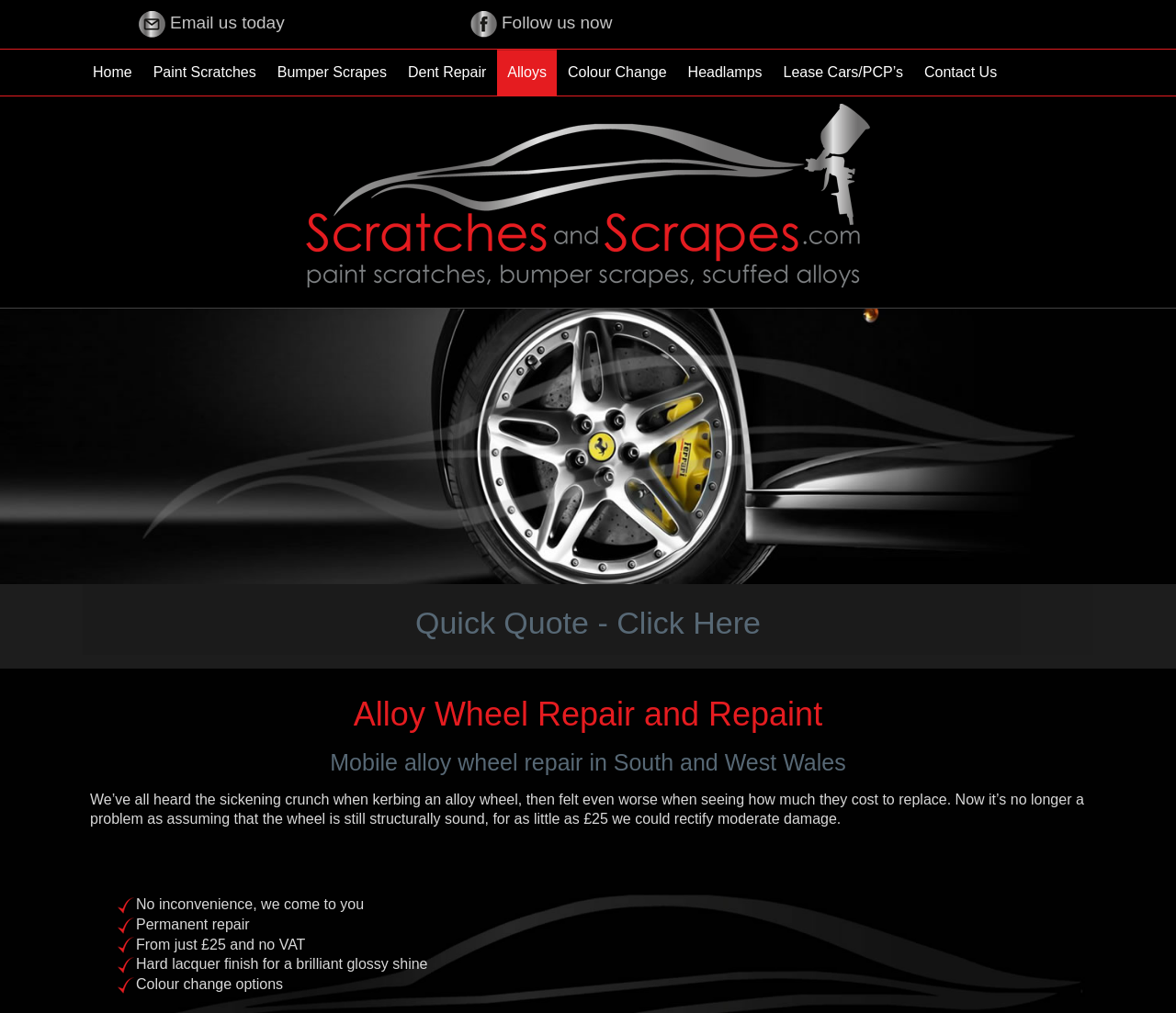Pinpoint the bounding box coordinates of the area that must be clicked to complete this instruction: "Upload an image of the damage".

[0.355, 0.733, 0.624, 0.761]